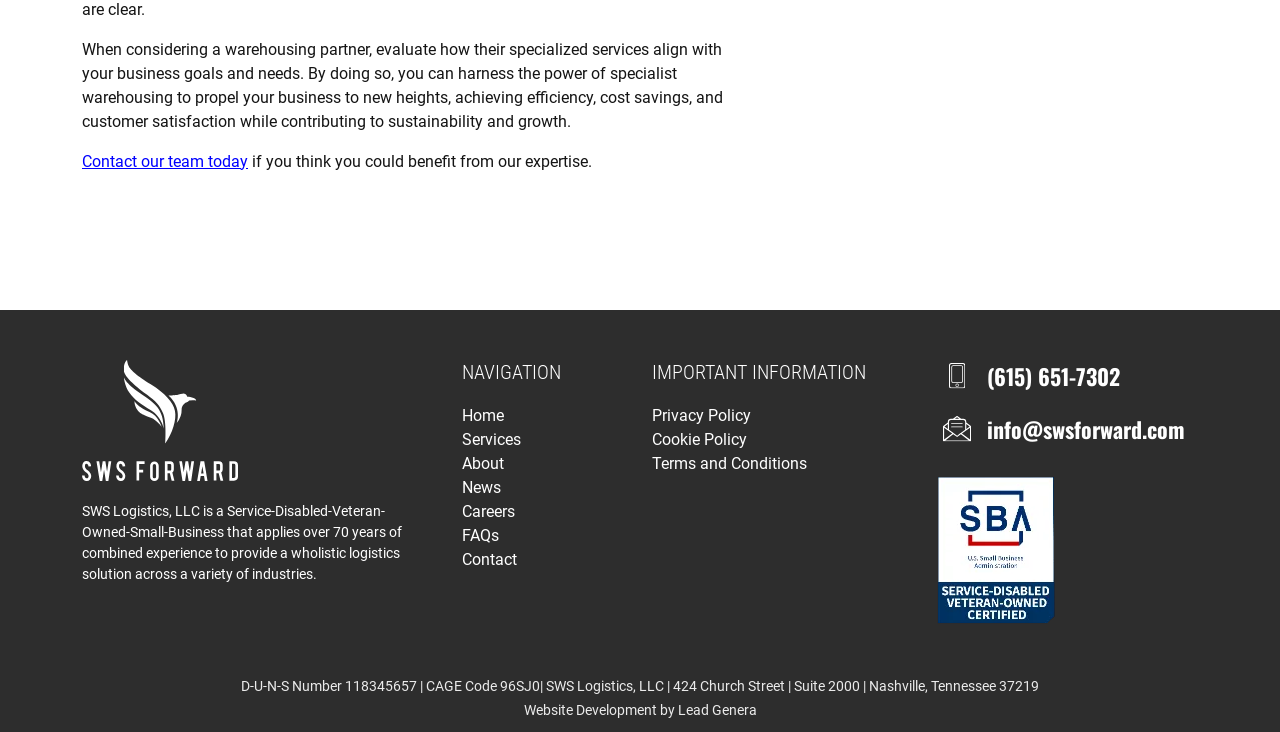What is the company's certification?
Respond to the question with a single word or phrase according to the image.

Service-Disabled-Veteran-Owned-Certified